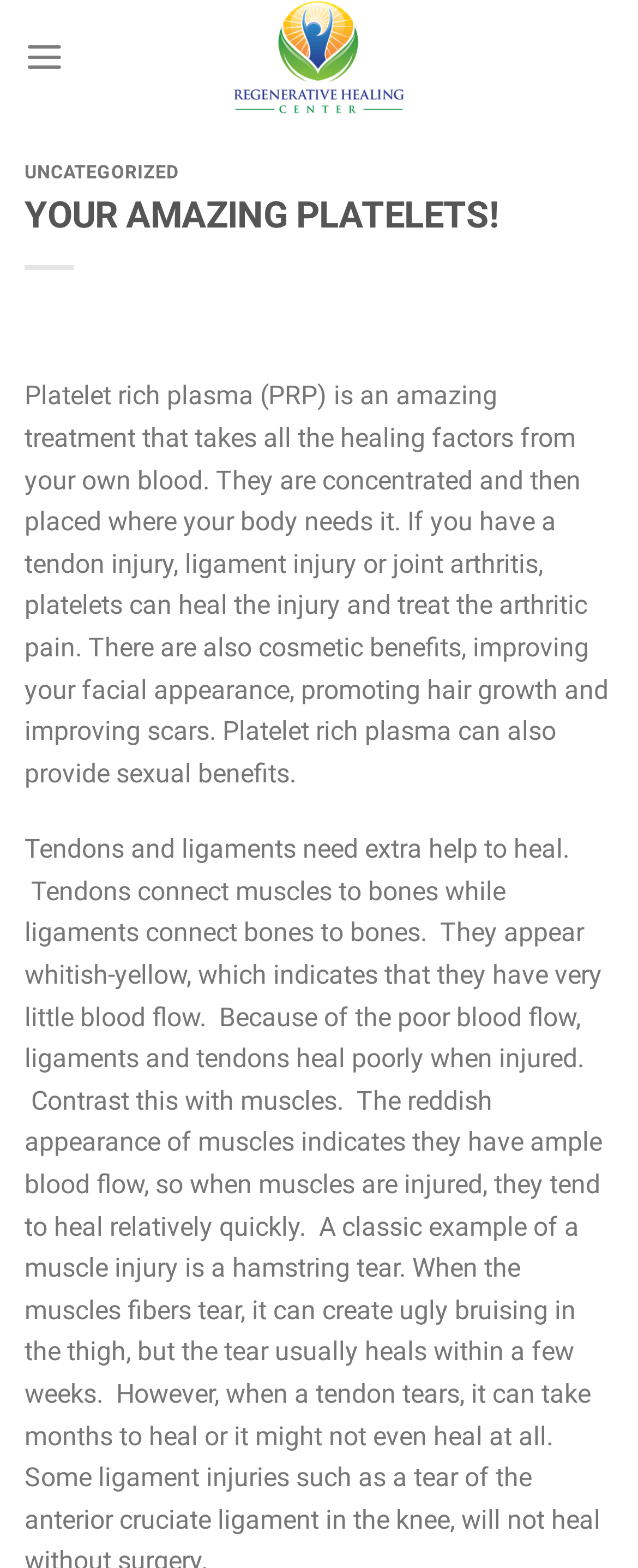From the image, can you give a detailed response to the question below:
What injuries can platelets heal?

According to the webpage, platelets can heal tendon injuries, ligament injuries, and joint arthritis, as well as provide cosmetic benefits and sexual benefits.